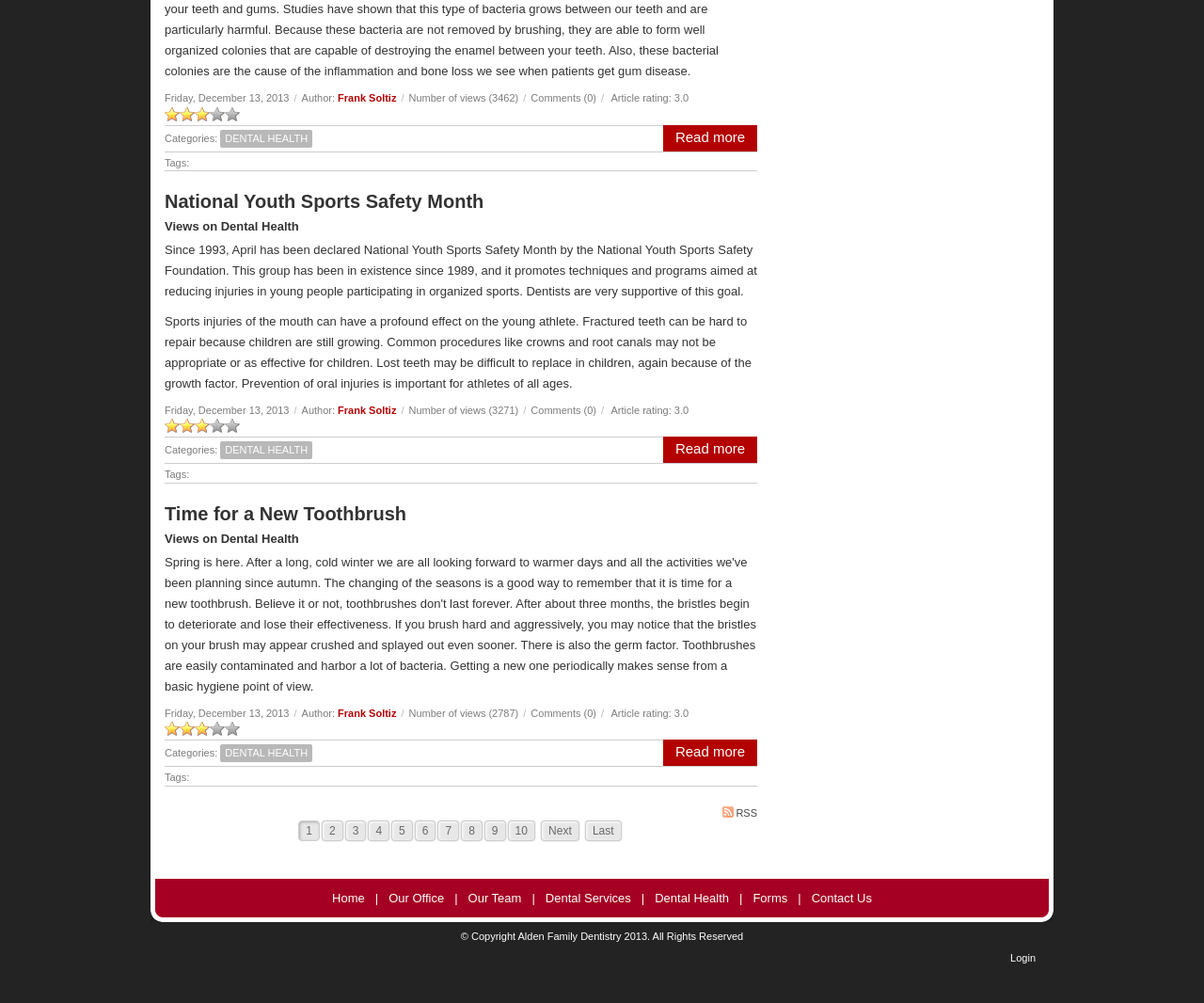How many views does the first article have?
Please provide a detailed answer to the question.

I found the number of views of the first article by looking at the section that says 'Number of views (3462)' next to the author's name.